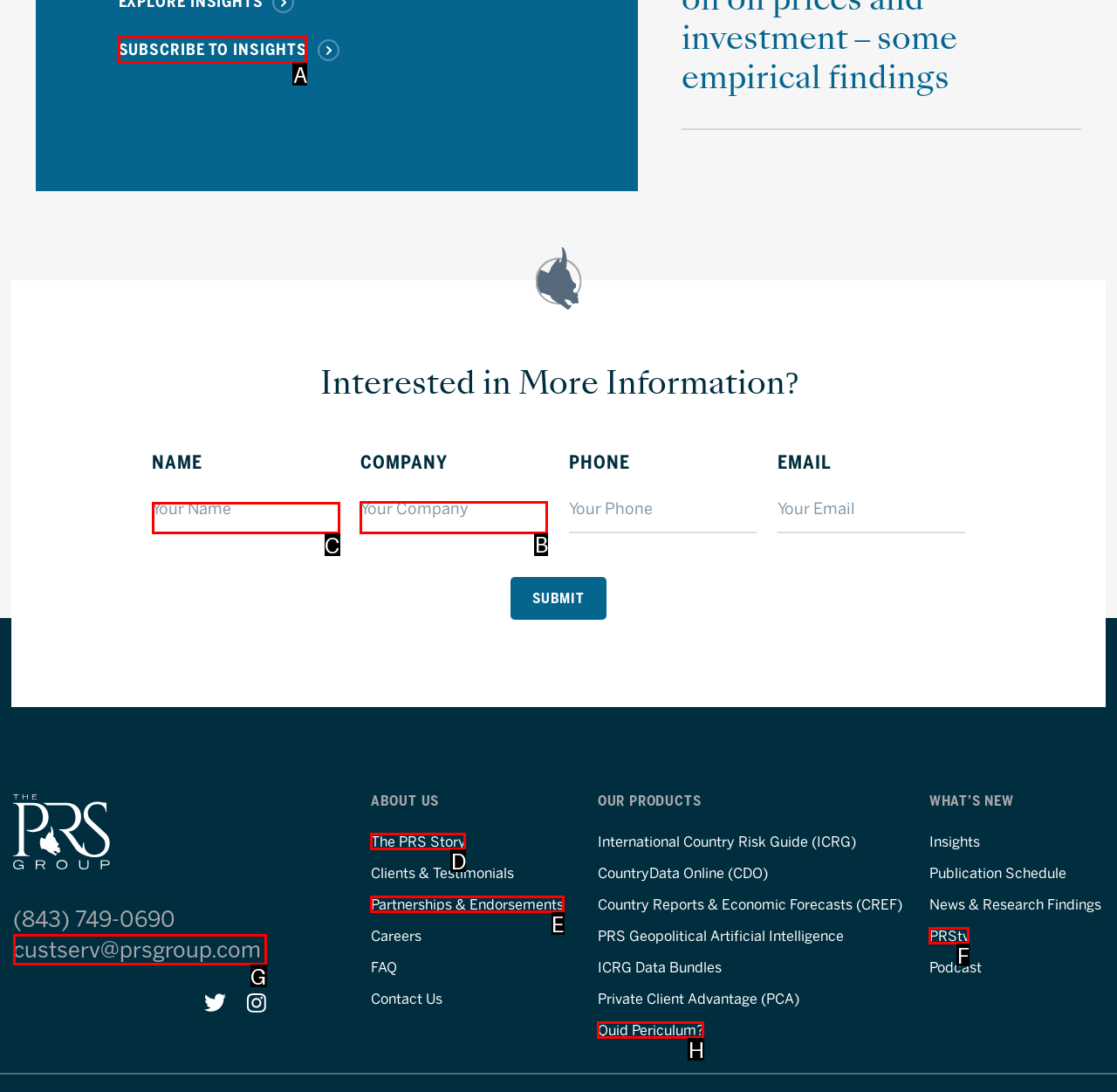Select the HTML element to finish the task: Enter your name Reply with the letter of the correct option.

C